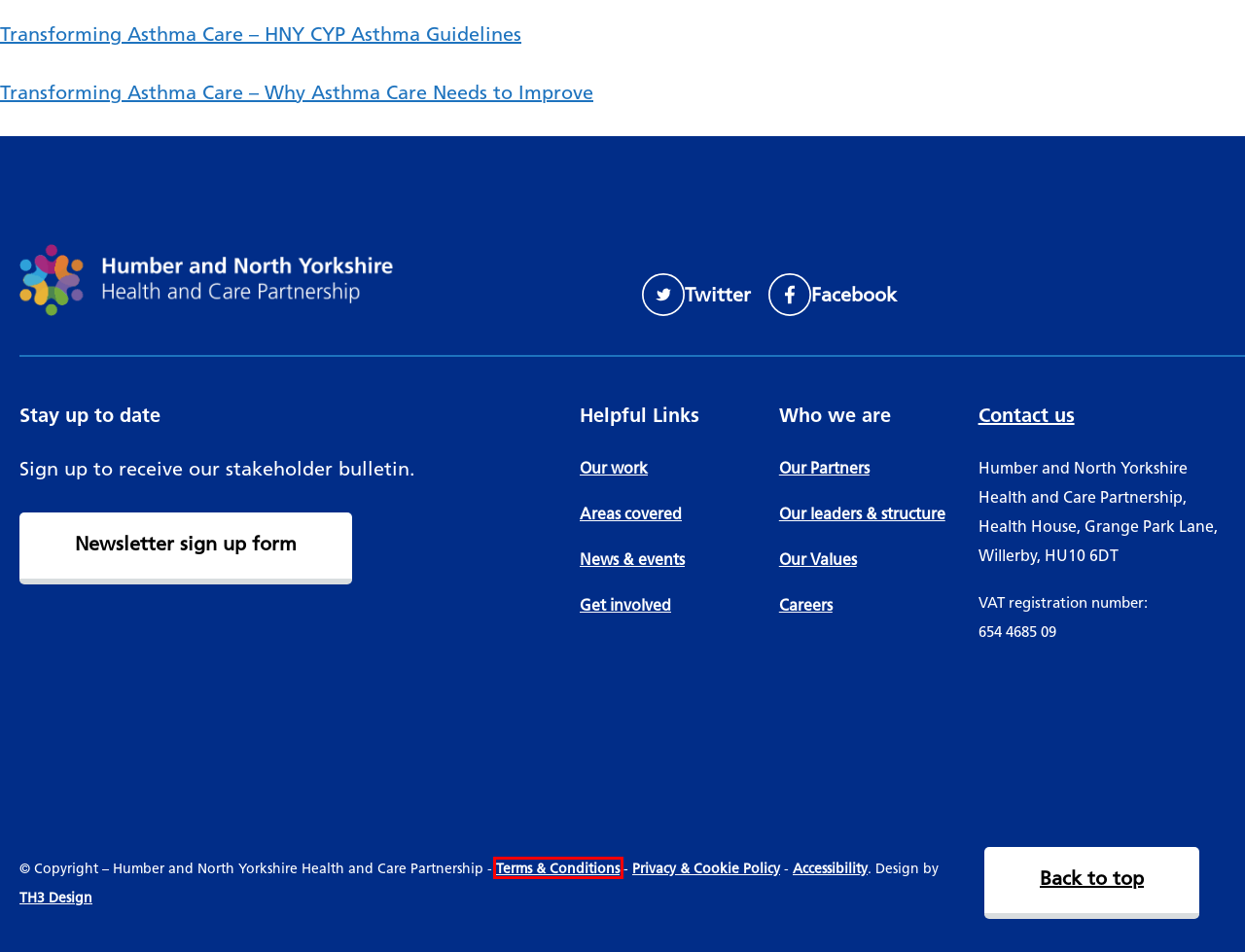You’re provided with a screenshot of a webpage that has a red bounding box around an element. Choose the best matching webpage description for the new page after clicking the element in the red box. The options are:
A. The Humber and North Yorkshire Health and Care Partnership Weekly Bulletin
B. Privacy Policy - Humber and North Yorkshire Integrated Care Board (ICB)
C. Homepage - Humber and North Yorkshire Integrated Care Board (ICB)
D. Terms & Conditions - Humber and North Yorkshire Integrated Care Board (ICB)
E. Web Design Hull & York | TH3 Design & Marketing Agency
F. Maternity - Humber and North Yorkshire Health and Care Partnership
G. Drivers for Change 2023/24 - Humber and North Yorkshire Health and Care Partnership
H. Operational Policies - Humber and North Yorkshire Health and Care Partnership

D